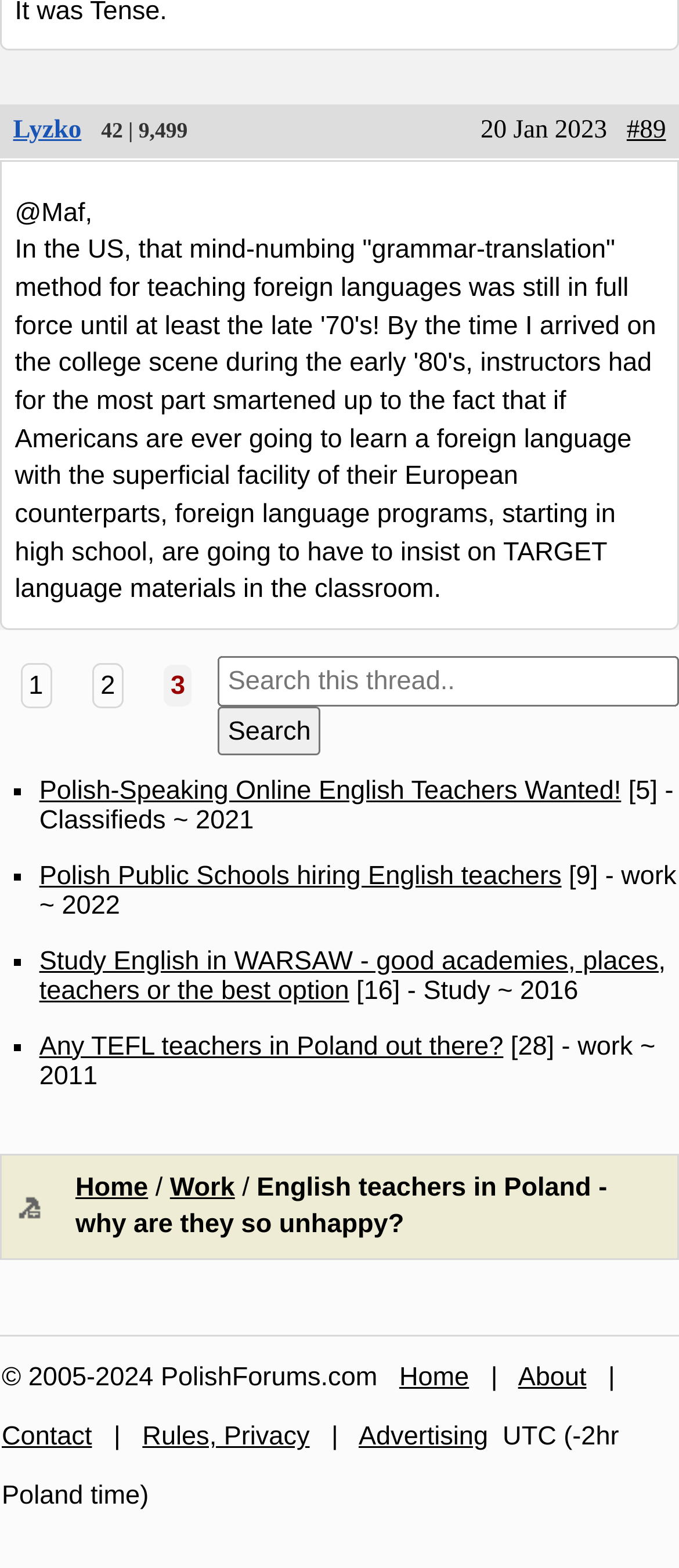Indicate the bounding box coordinates of the element that needs to be clicked to satisfy the following instruction: "Click on 'Home'". The coordinates should be four float numbers between 0 and 1, i.e., [left, top, right, bottom].

[0.111, 0.748, 0.218, 0.767]